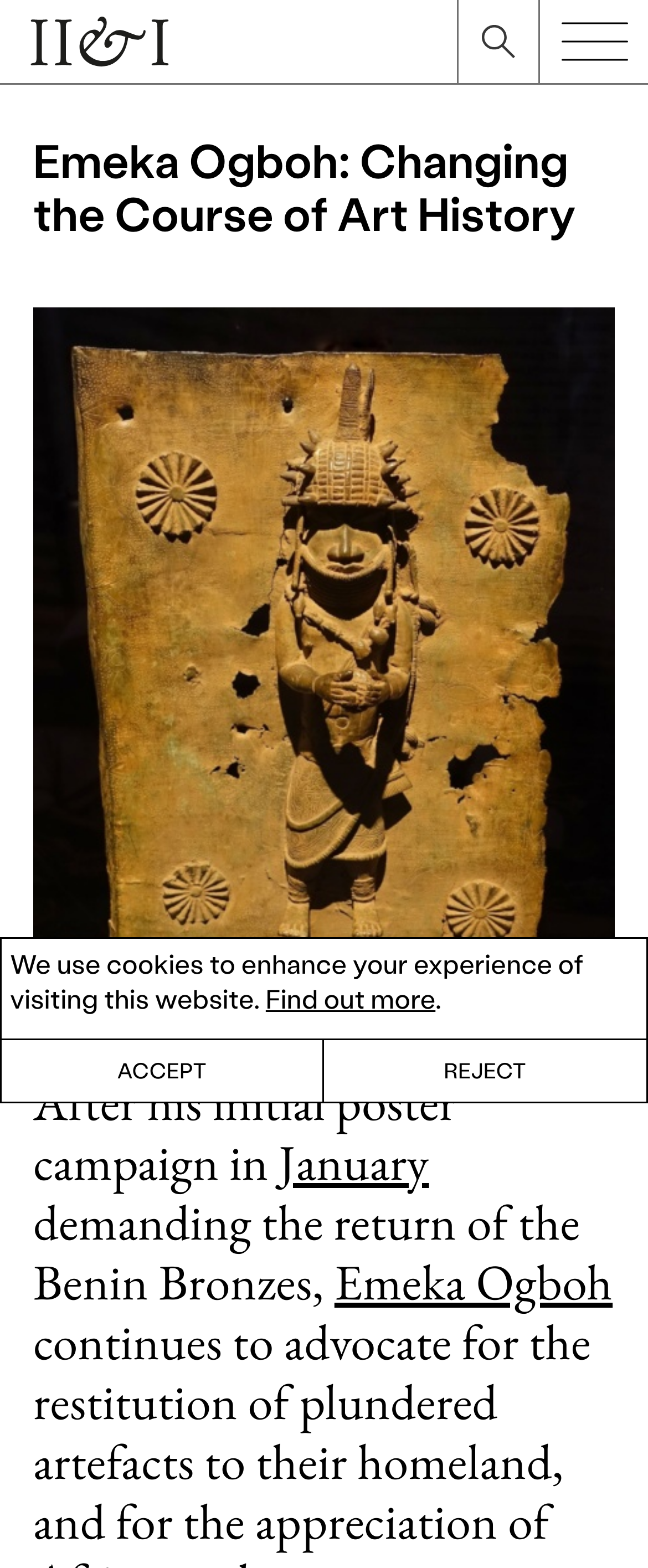Please provide a comprehensive response to the question based on the details in the image: What is Emeka Ogboh demanding?

I found the answer by reading the StaticText element that mentions Emeka Ogboh, which says 'demanding the return of the Benin Bronzes'.